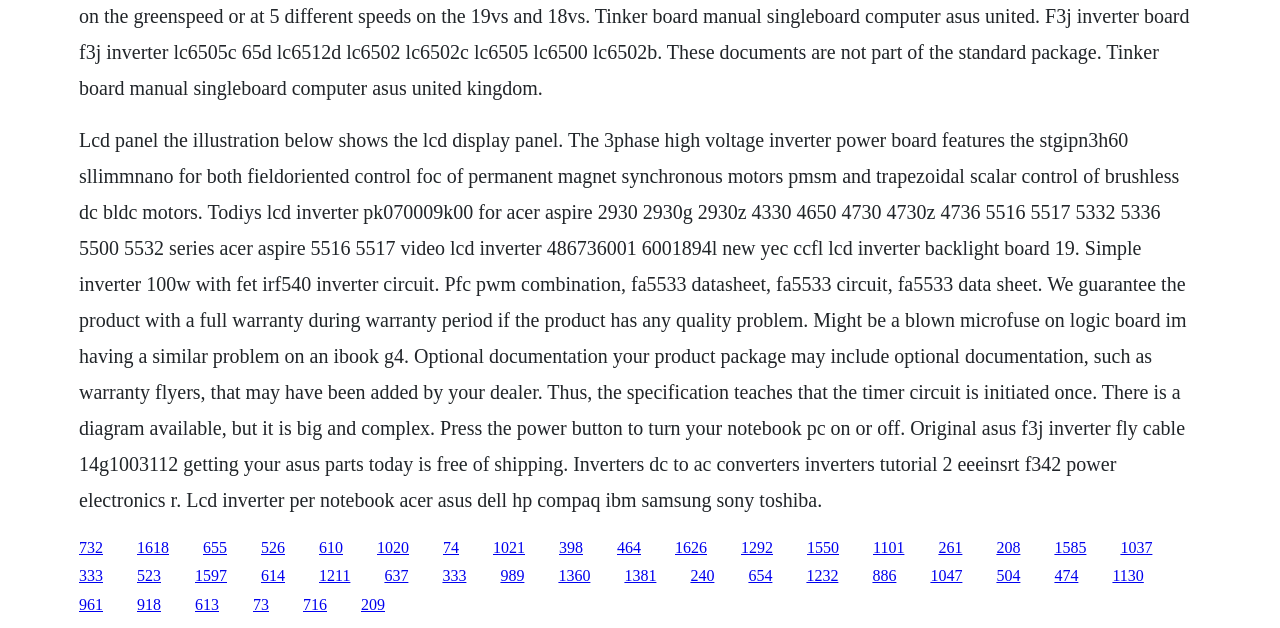Specify the bounding box coordinates of the area to click in order to execute this command: 'Click the link '1618''. The coordinates should consist of four float numbers ranging from 0 to 1, and should be formatted as [left, top, right, bottom].

[0.107, 0.858, 0.132, 0.885]